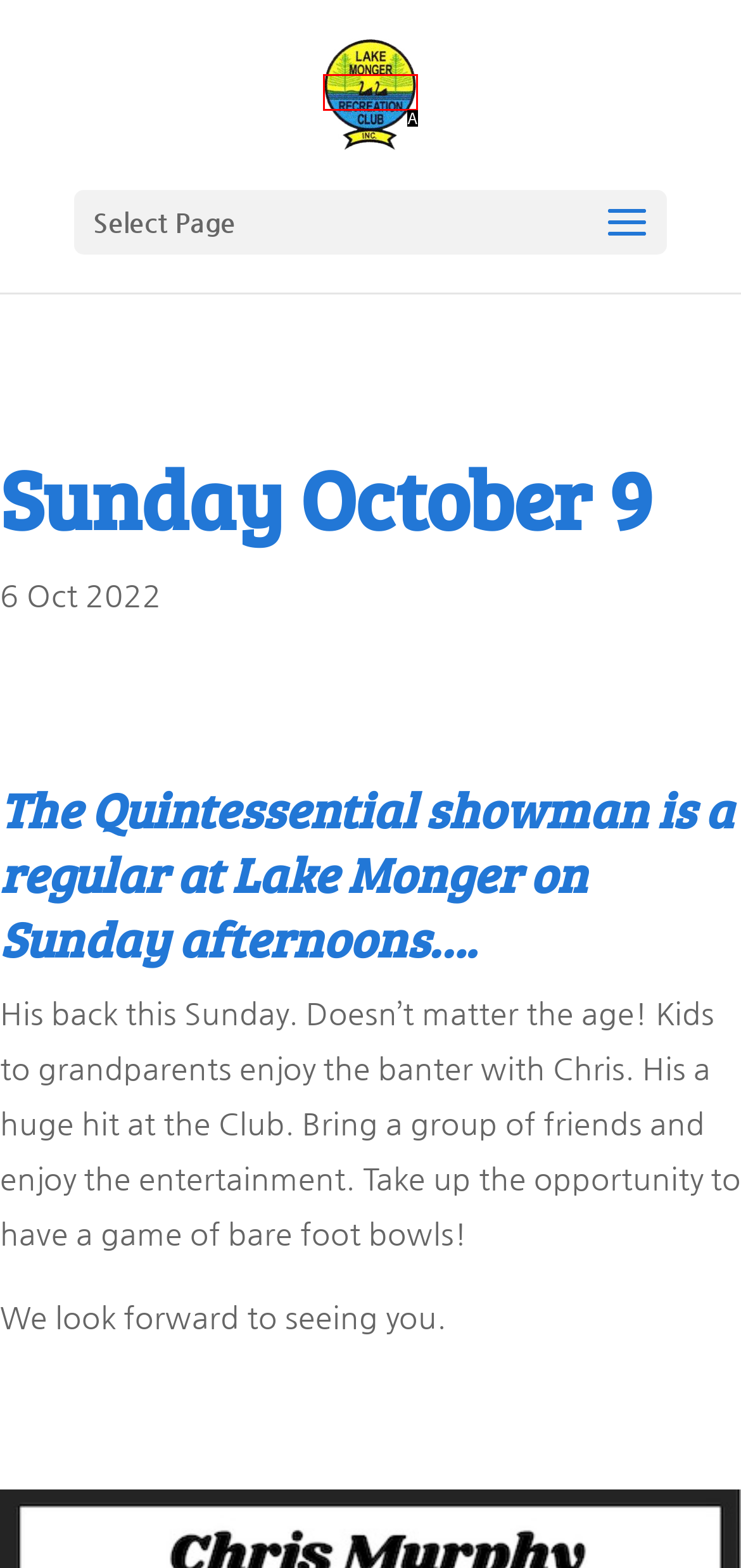Refer to the element description: alt="Lake Monger Recreation Club" and identify the matching HTML element. State your answer with the appropriate letter.

A